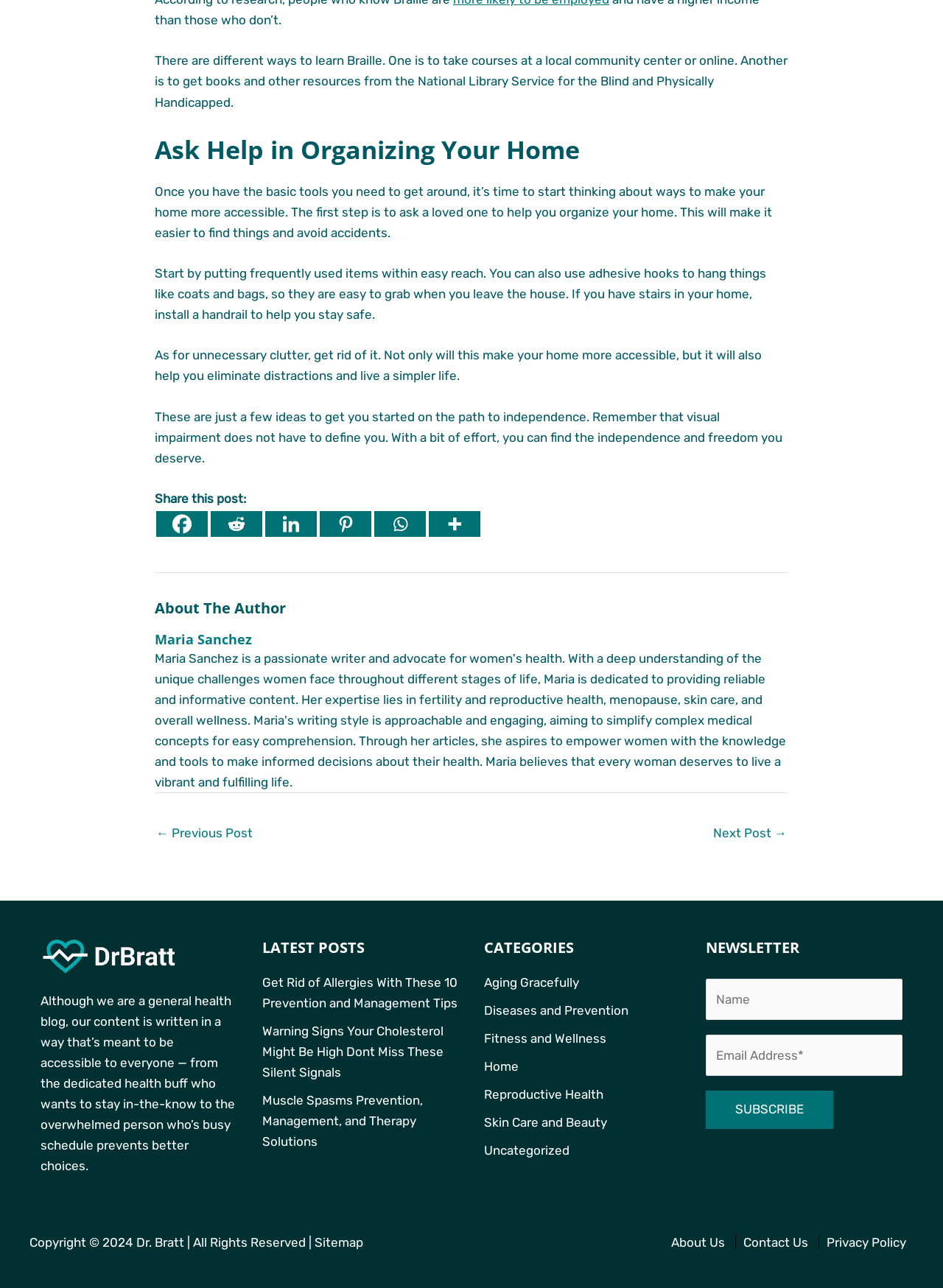Using the provided element description: "← Previous Post", identify the bounding box coordinates. The coordinates should be four floats between 0 and 1 in the order [left, top, right, bottom].

[0.166, 0.636, 0.268, 0.659]